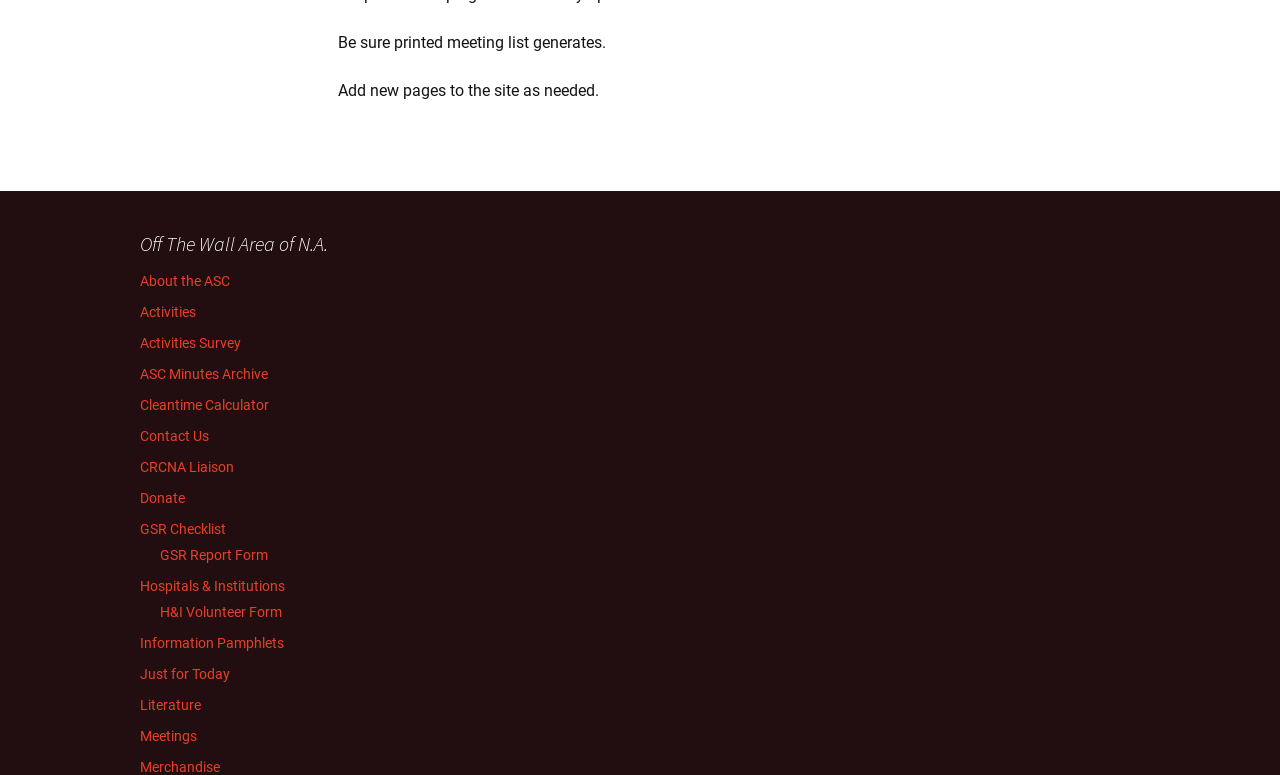Determine the bounding box for the UI element that matches this description: "Just for Today".

[0.109, 0.86, 0.18, 0.881]